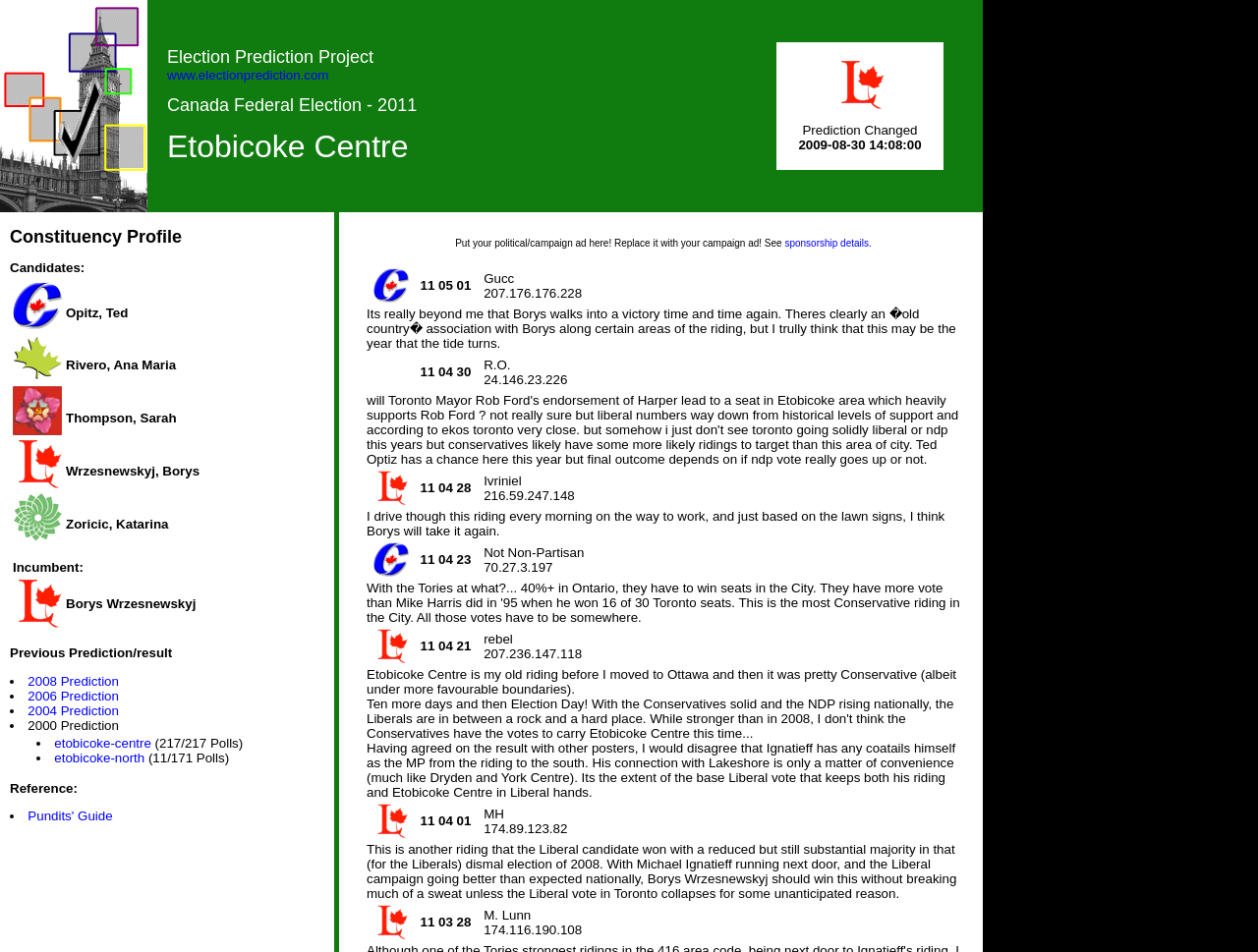Can you provide the bounding box coordinates for the element that should be clicked to implement the instruction: "Click the link to www.electionprediction.com"?

[0.133, 0.071, 0.261, 0.086]